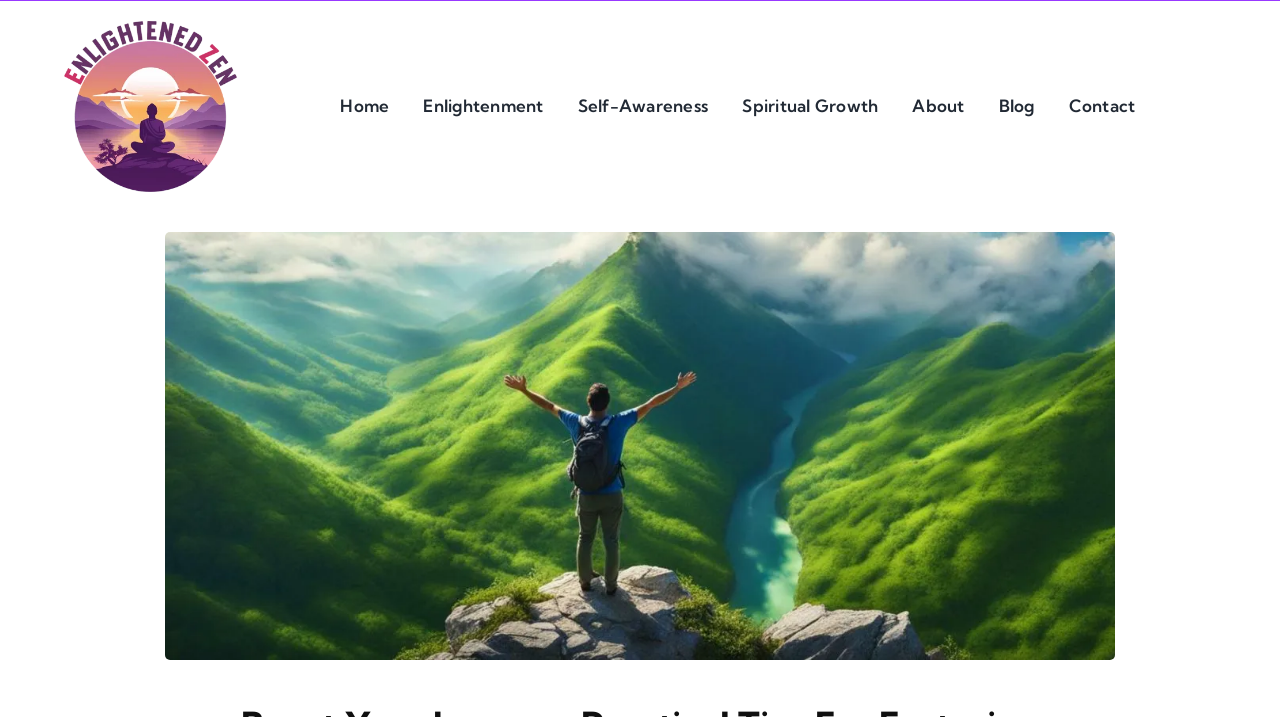Please specify the bounding box coordinates of the area that should be clicked to accomplish the following instruction: "Click on the Home link". The coordinates should consist of four float numbers between 0 and 1, i.e., [left, top, right, bottom].

[0.266, 0.101, 0.304, 0.196]